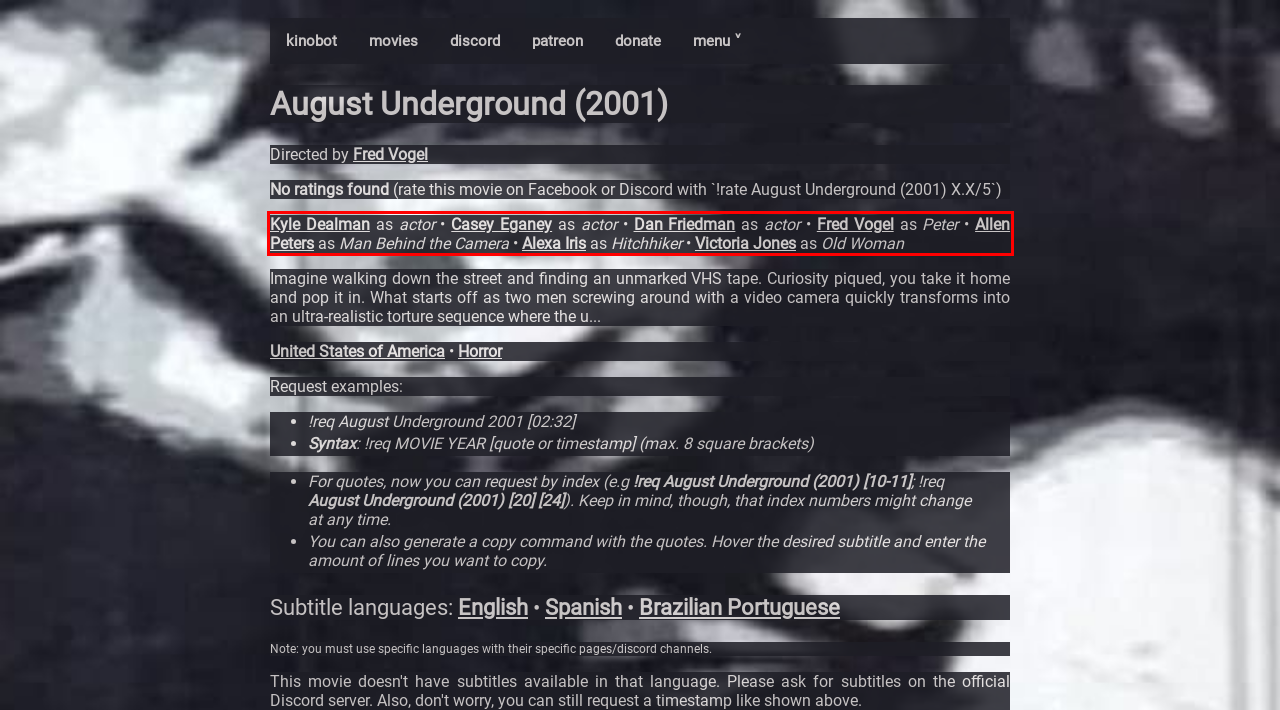You are provided with a screenshot of a webpage that includes a red bounding box. Extract and generate the text content found within the red bounding box.

Kyle Dealman as actor • Casey Eganey as actor • Dan Friedman as actor • Fred Vogel as Peter • Allen Peters as Man Behind the Camera • Alexa Iris as Hitchhiker • Victoria Jones as Old Woman